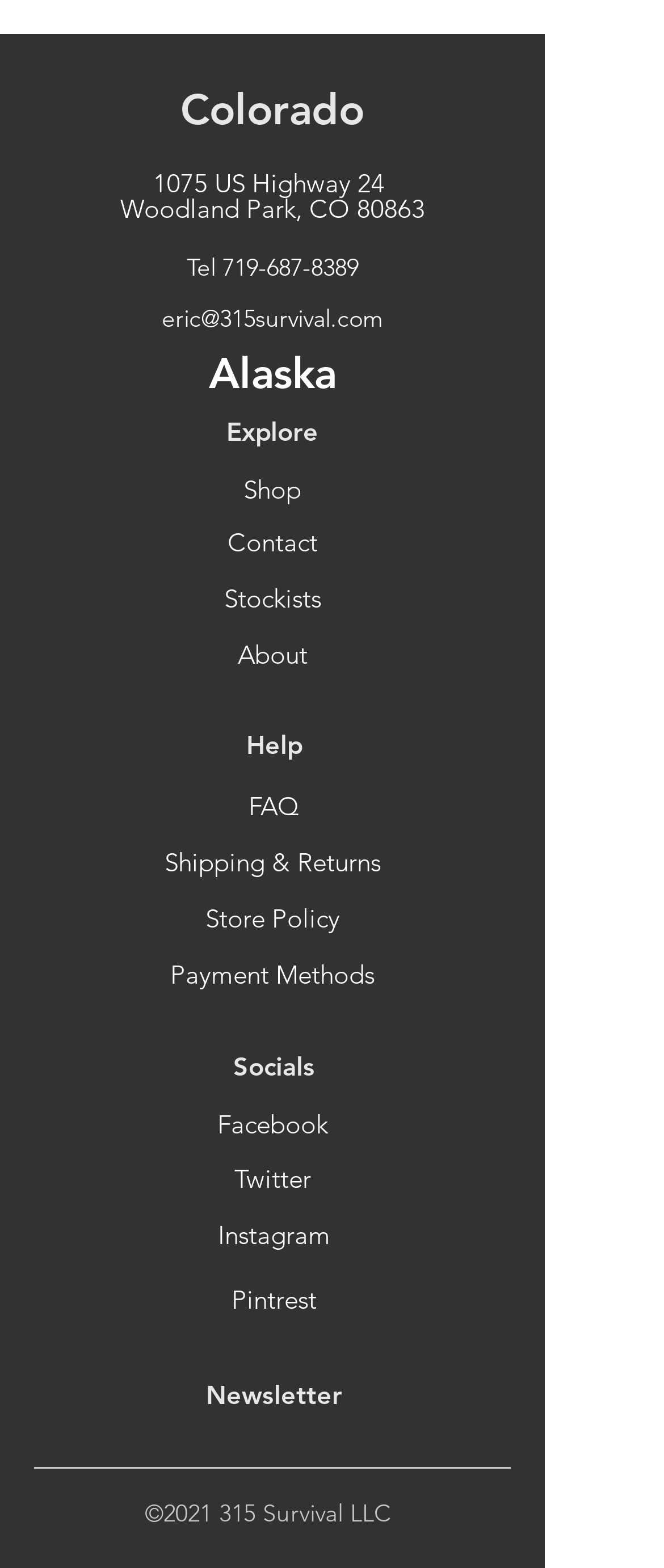What are the social media platforms linked on the webpage?
Based on the image, provide your answer in one word or phrase.

Facebook, Twitter, Instagram, Pintrest